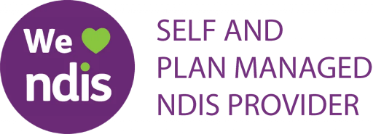Use a single word or phrase to answer the question:
What type of provider is the organization?

Self and plan-managed